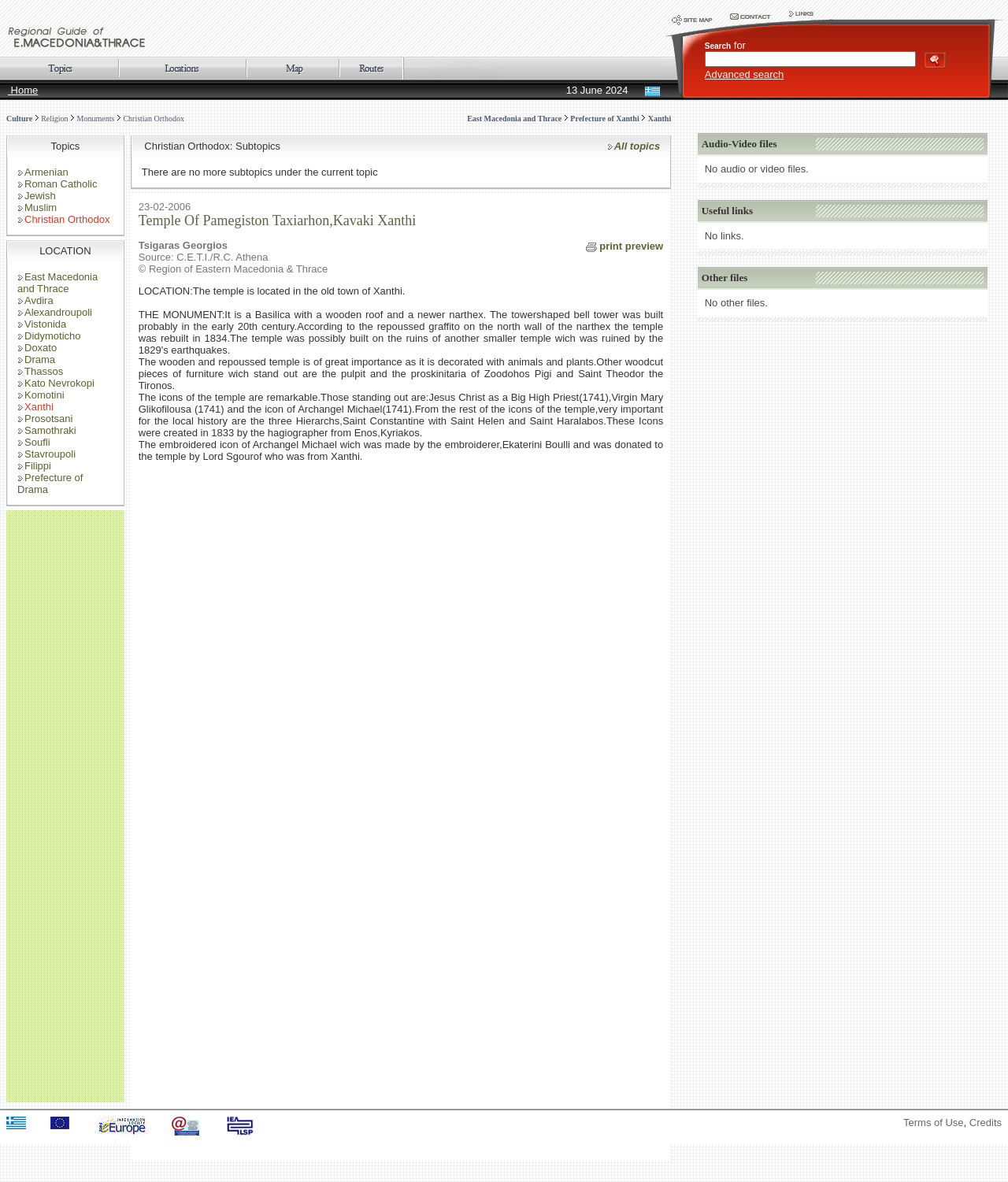Locate the bounding box coordinates of the element to click to perform the following action: 'Search for something'. The coordinates should be given as four float values between 0 and 1, in the form of [left, top, right, bottom].

[0.699, 0.043, 0.909, 0.057]